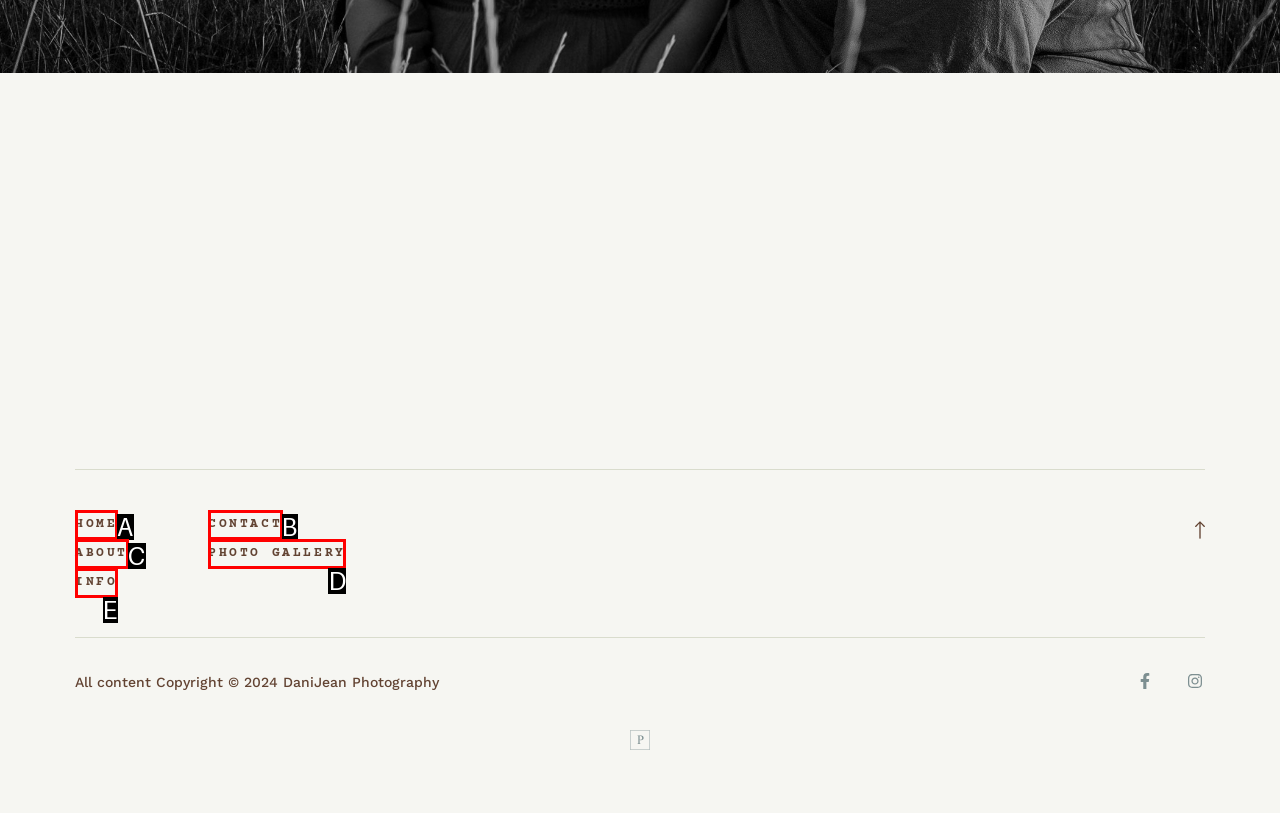Select the correct option based on the description: About
Answer directly with the option’s letter.

C